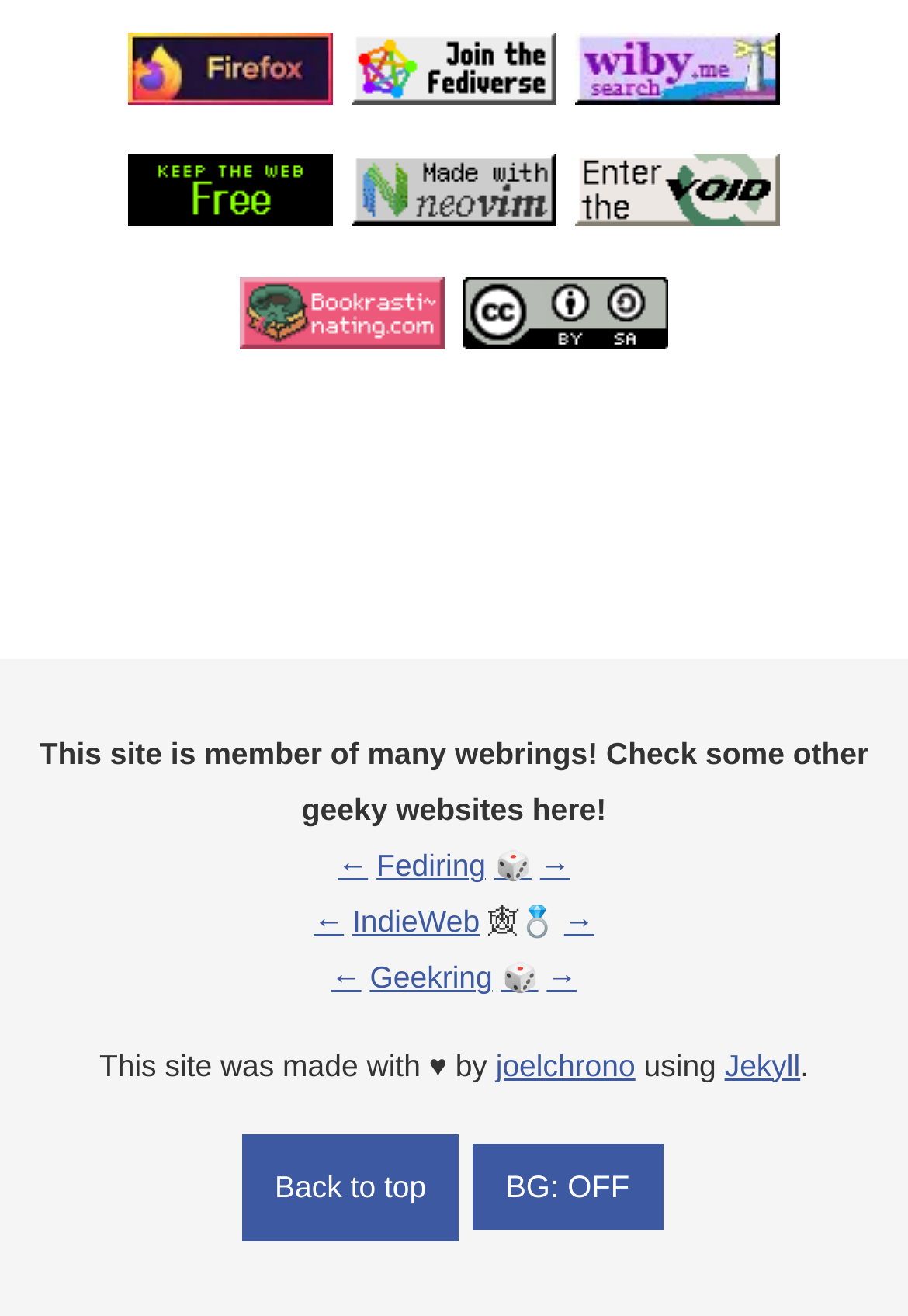Locate the bounding box coordinates of the clickable region to complete the following instruction: "Switch to Void Linux."

[0.633, 0.137, 0.859, 0.181]